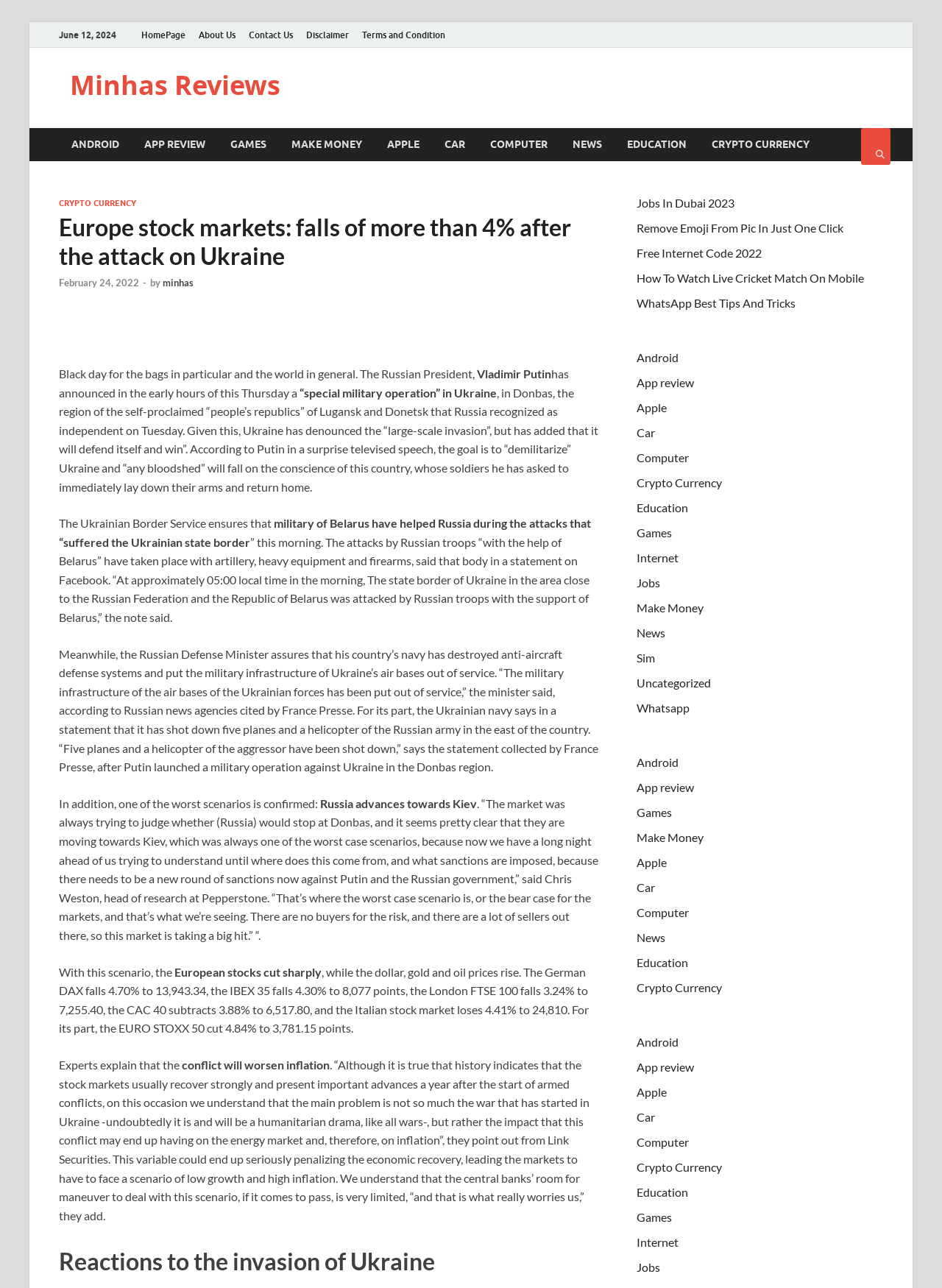Extract the bounding box coordinates for the described element: "WhatsApp Best Tips And Tricks". The coordinates should be represented as four float numbers between 0 and 1: [left, top, right, bottom].

[0.676, 0.23, 0.845, 0.24]